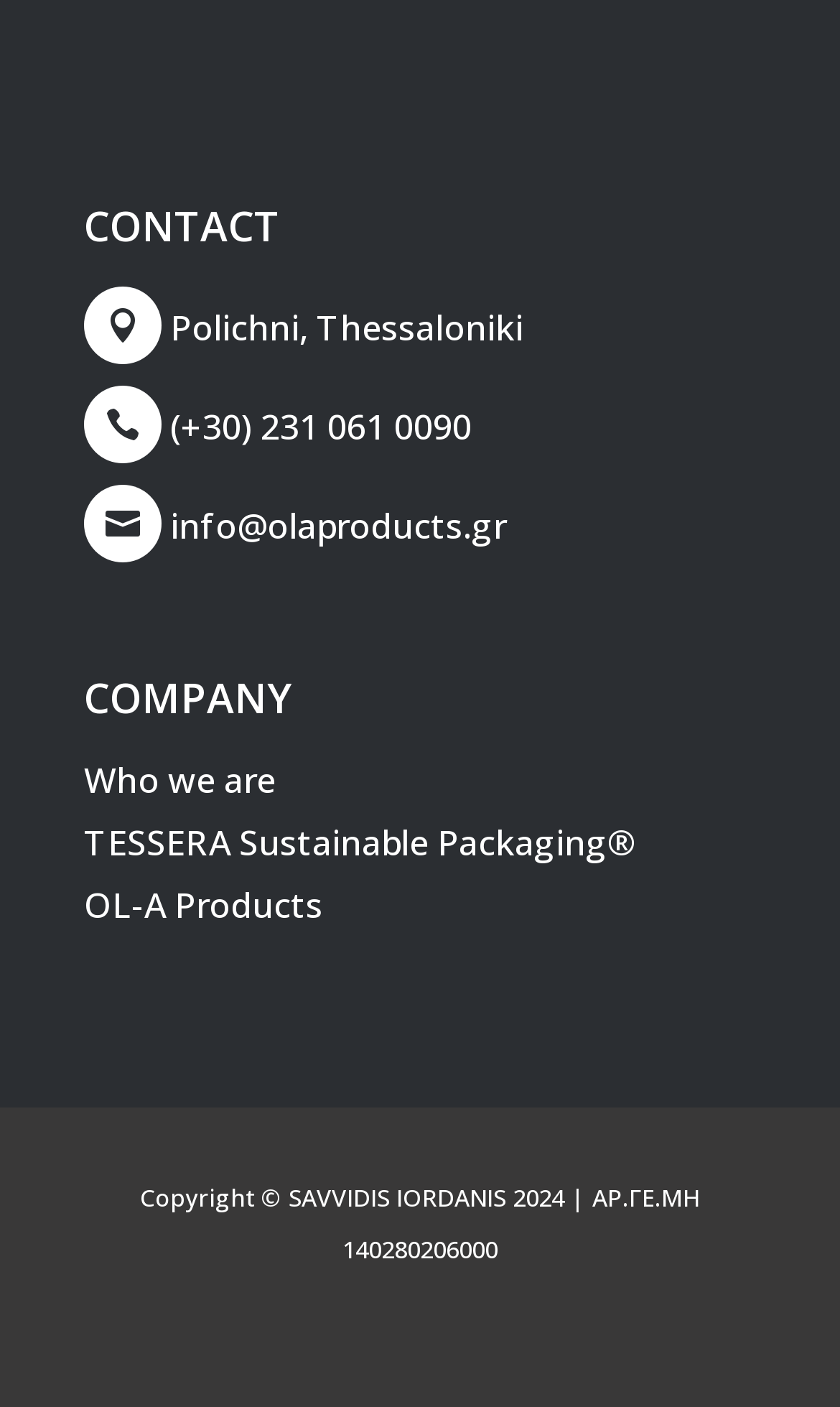Based on the element description " (+30) 231 061 0090", predict the bounding box coordinates of the UI element.

[0.1, 0.287, 0.562, 0.321]